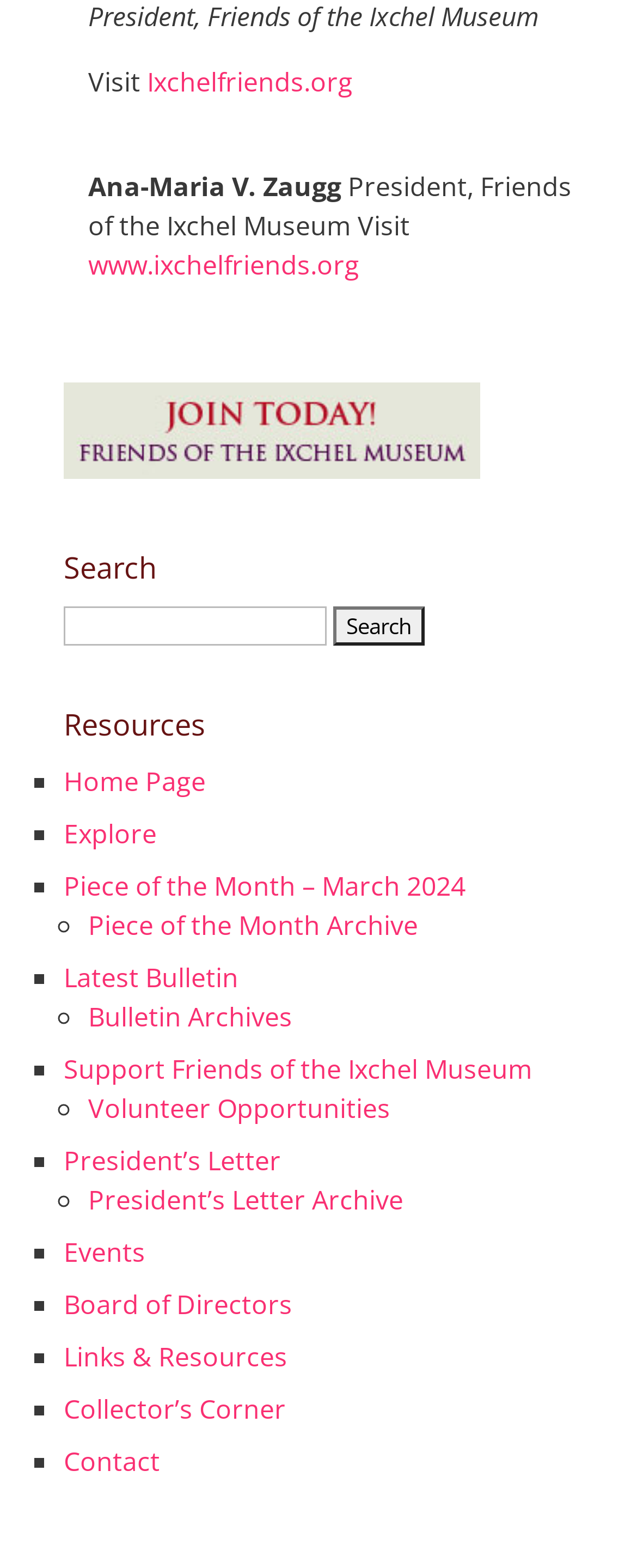What is the purpose of the 'Search' function?
By examining the image, provide a one-word or phrase answer.

To search the website